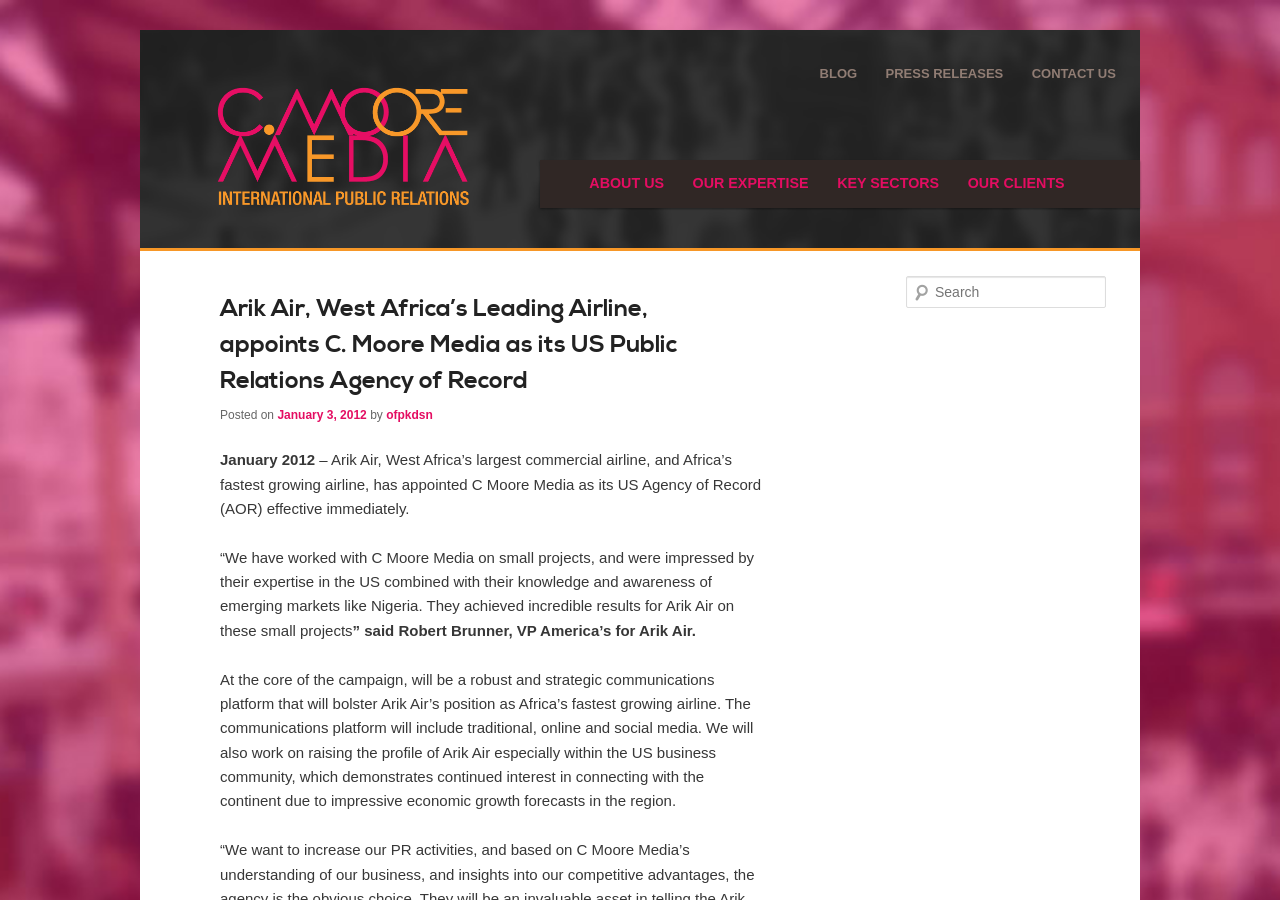Can you find the bounding box coordinates of the area I should click to execute the following instruction: "Click on the 'BLOG' link"?

[0.638, 0.069, 0.672, 0.094]